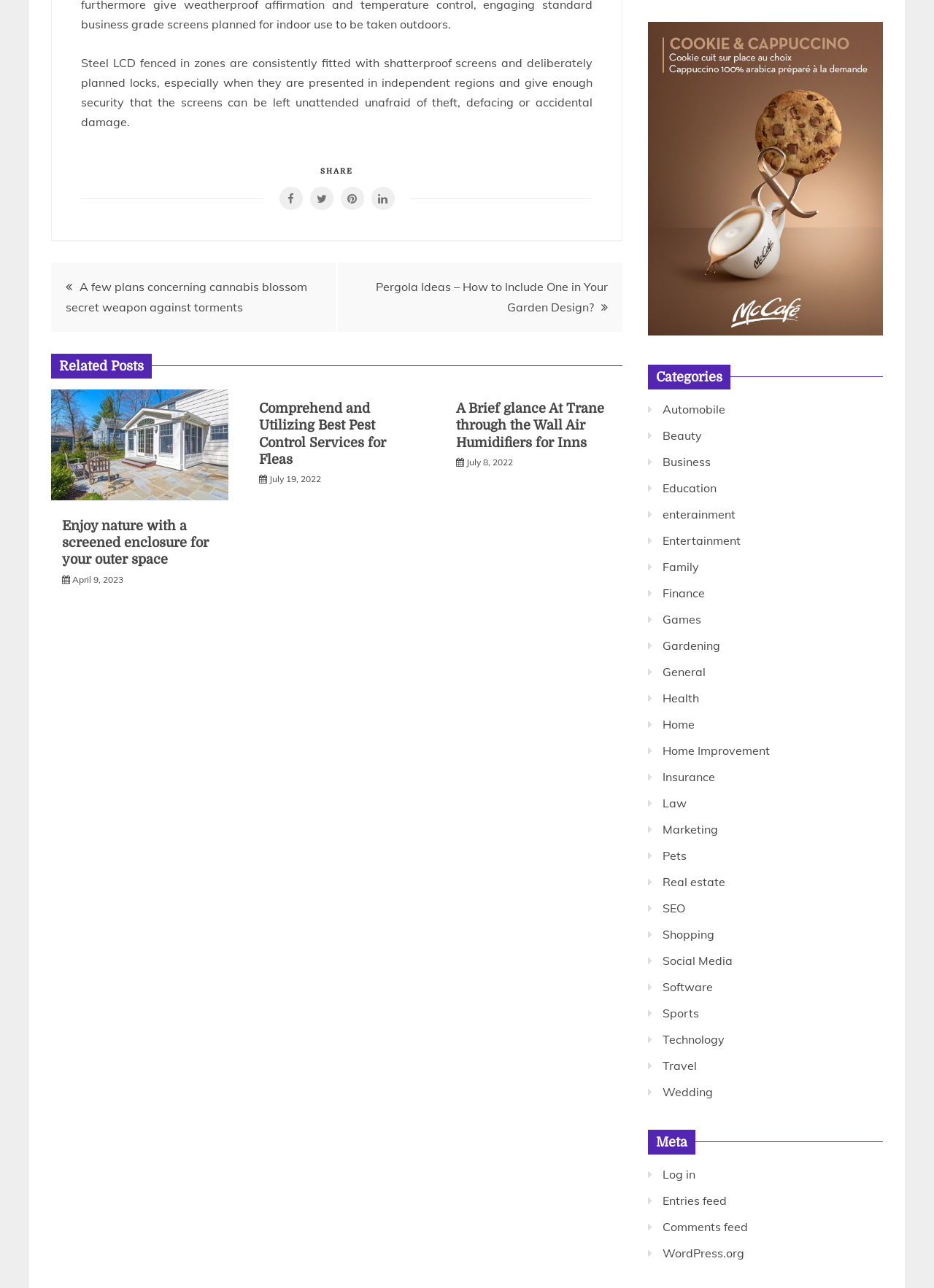Please specify the bounding box coordinates of the clickable section necessary to execute the following command: "Share the post".

[0.343, 0.13, 0.378, 0.136]